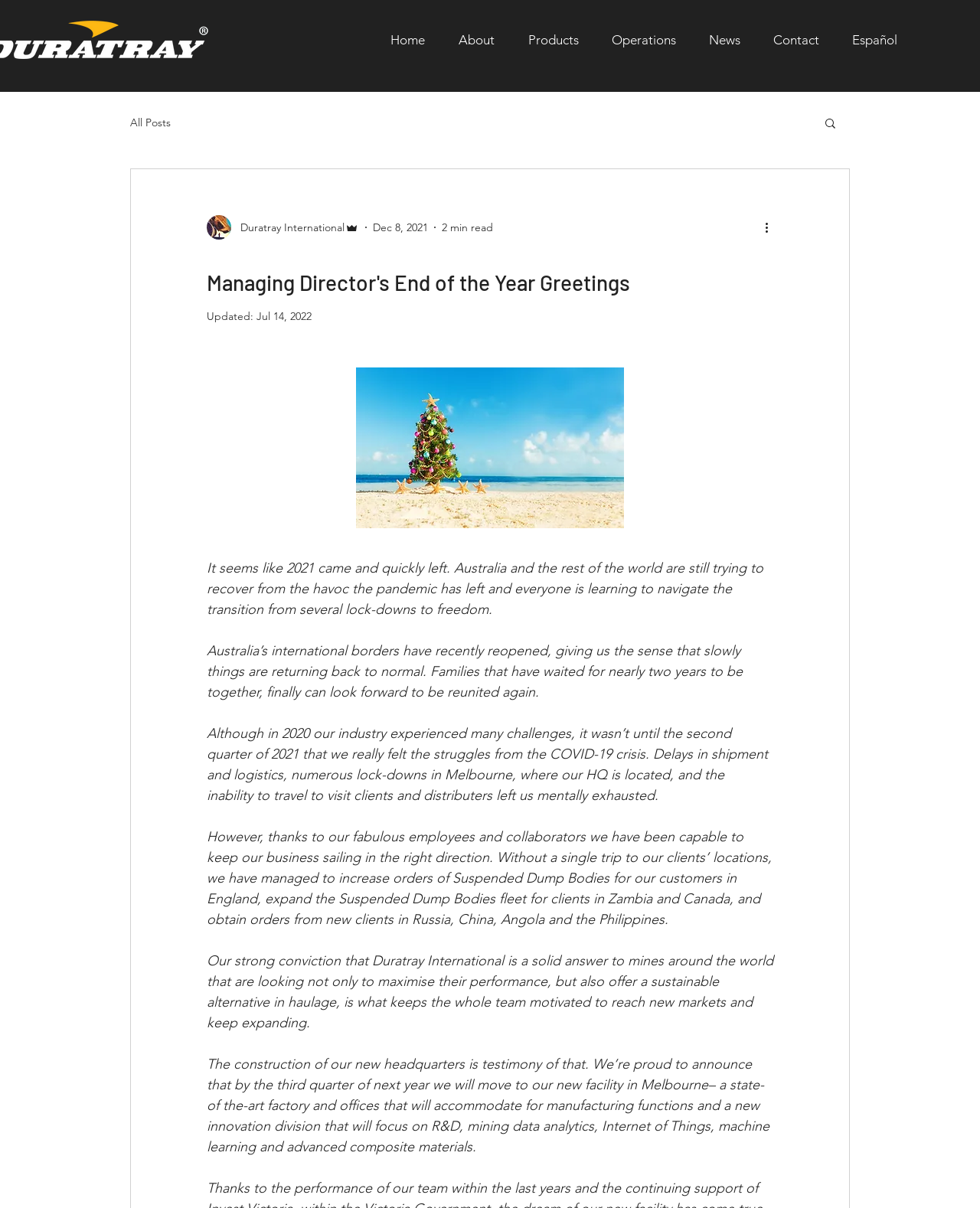Please mark the bounding box coordinates of the area that should be clicked to carry out the instruction: "Read more about the Managing Director's End of the Year Greetings".

[0.211, 0.215, 0.789, 0.246]